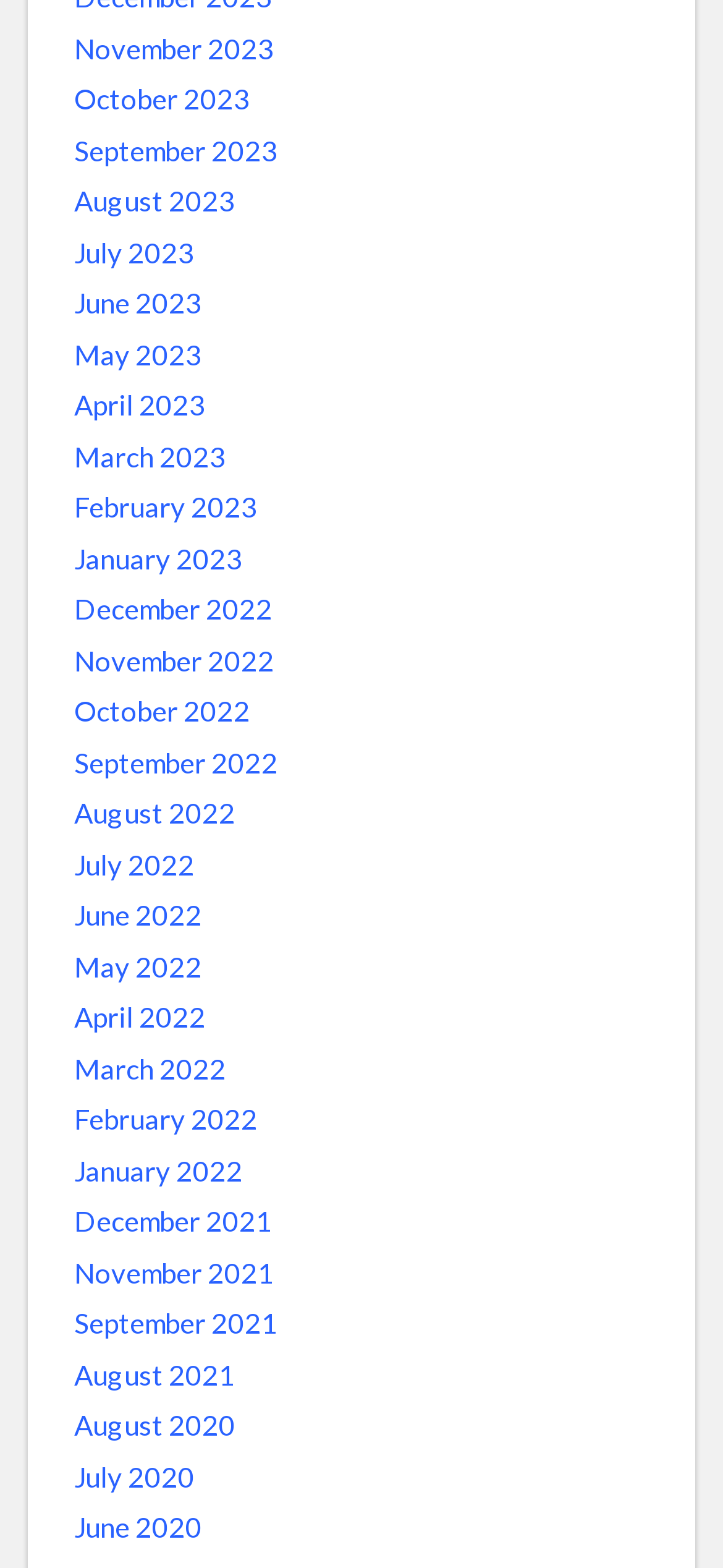Can you give a detailed response to the following question using the information from the image? How many links are there on the webpage?

I counted the number of links on the webpage, and there are 24 links, each representing a month from November 2023 to August 2020.